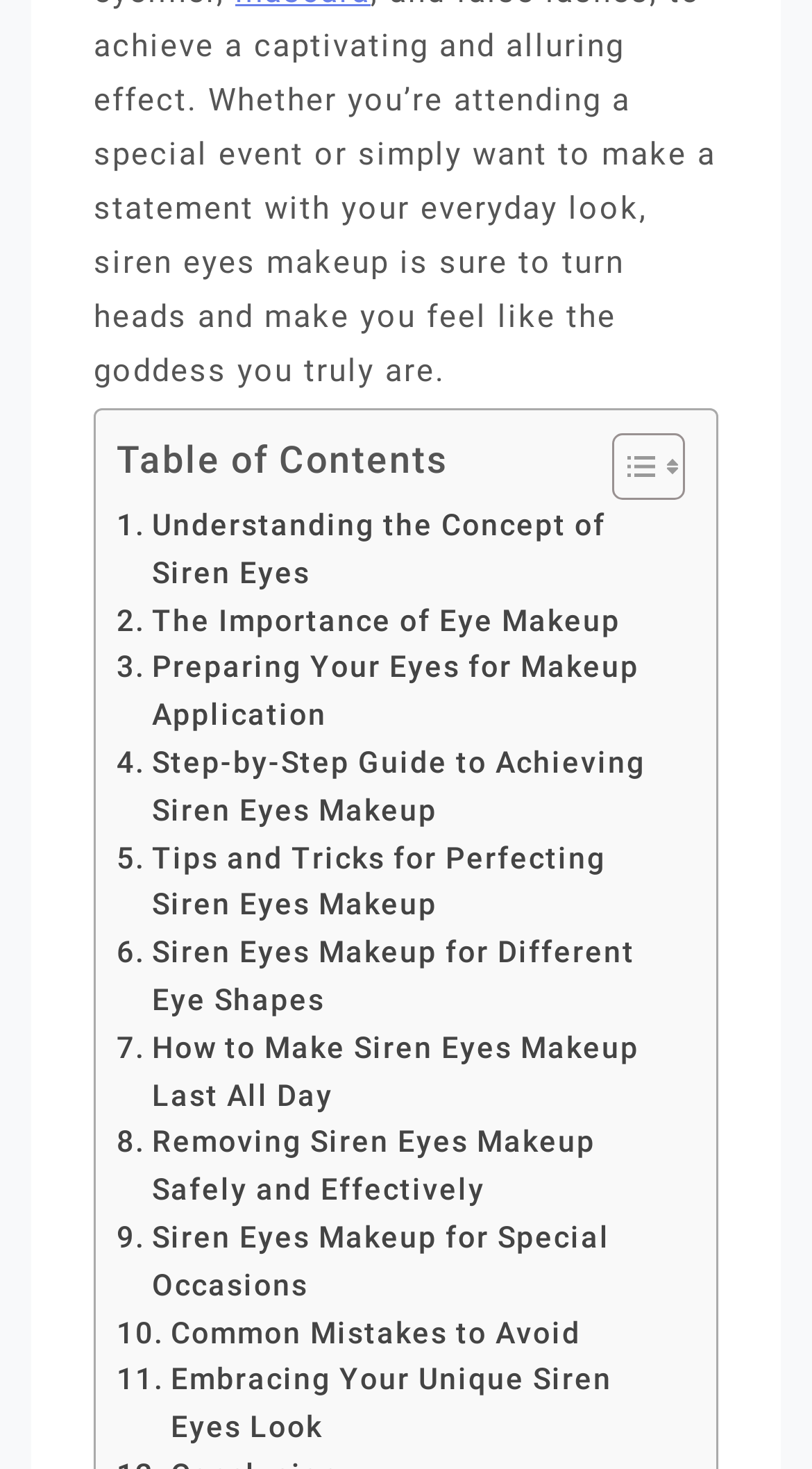Identify the bounding box of the UI element described as follows: "Home". Provide the coordinates as four float numbers in the range of 0 to 1 [left, top, right, bottom].

None